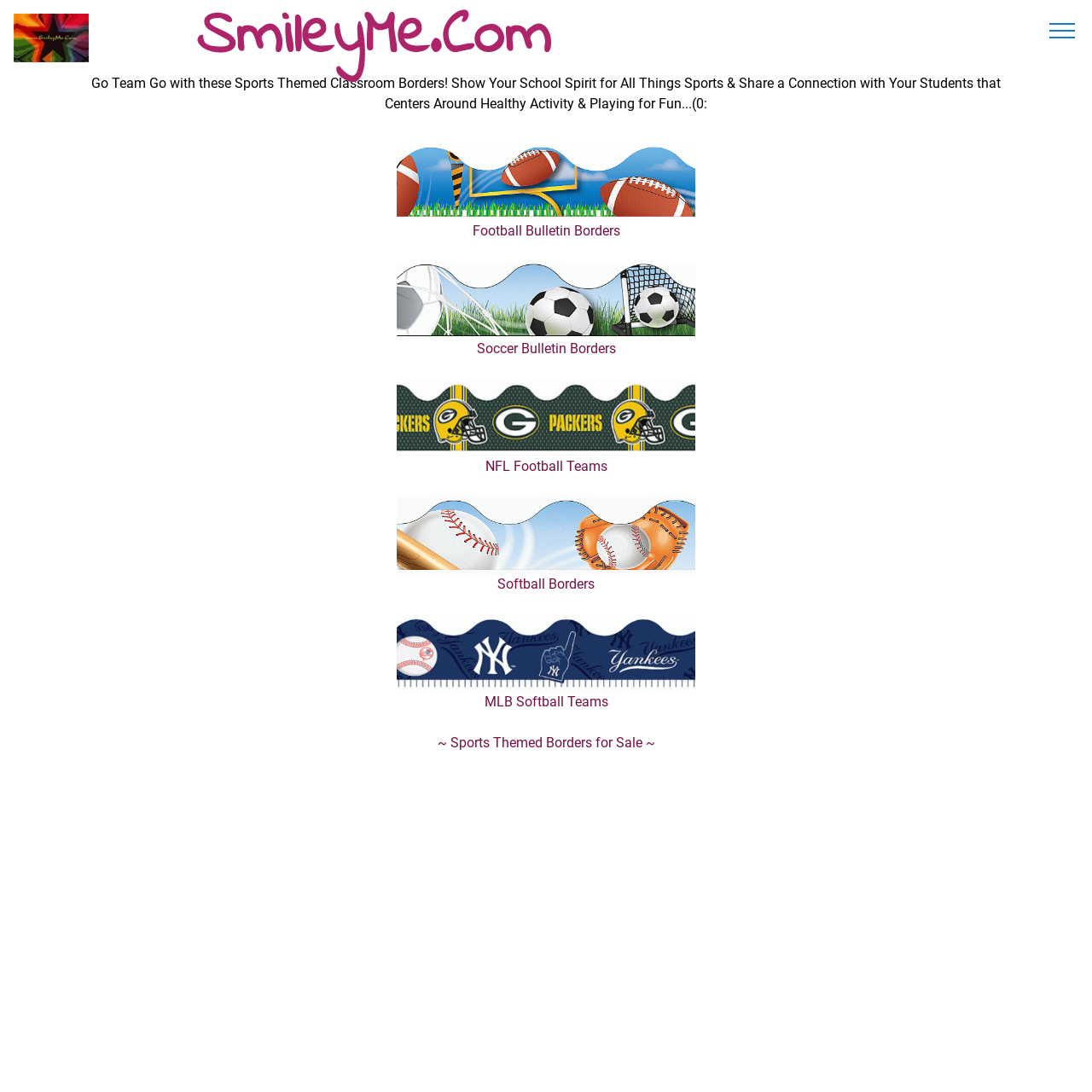Determine the bounding box coordinates of the region to click in order to accomplish the following instruction: "Click the SmileyMe.Com logo". Provide the coordinates as four float numbers between 0 and 1, specifically [left, top, right, bottom].

[0.012, 0.012, 0.081, 0.057]